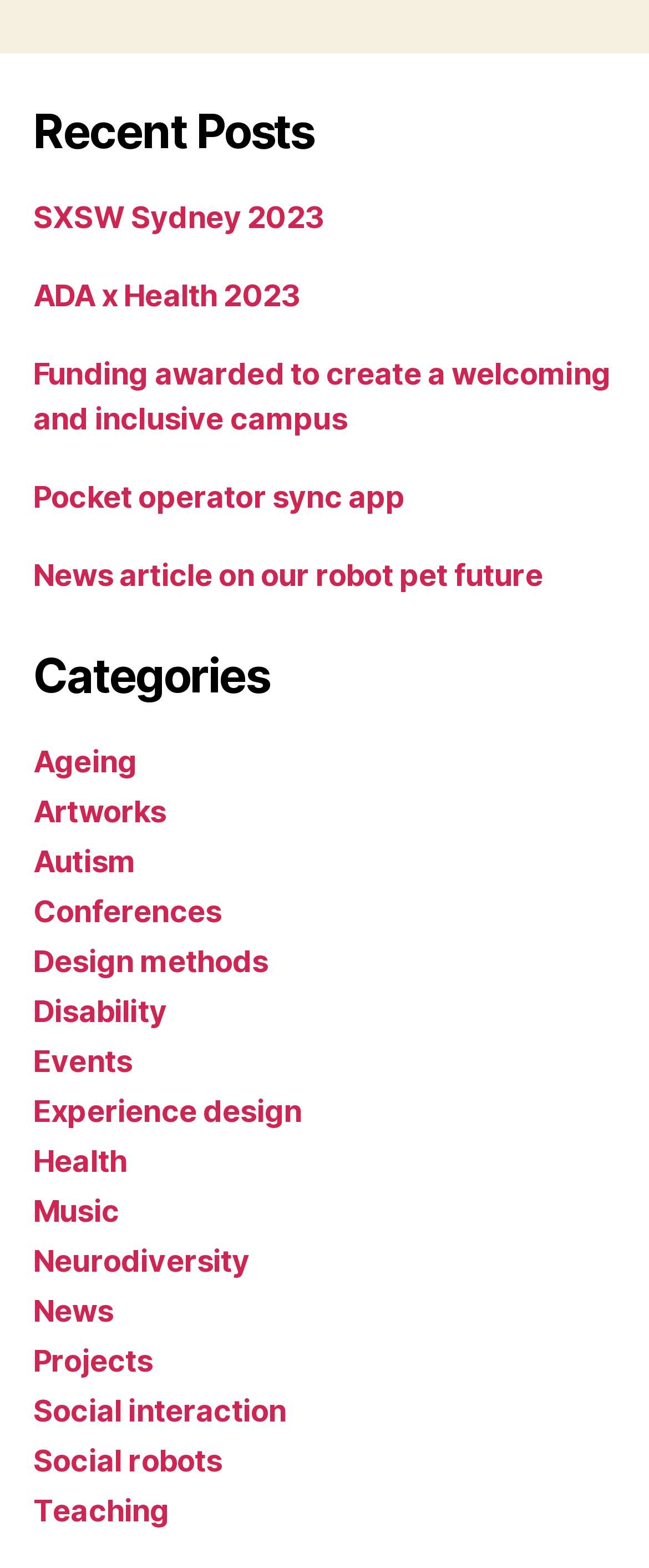Observe the image and answer the following question in detail: How many recent posts are listed?

I counted the number of links under the 'Recent Posts' heading, which are 'SXSW Sydney 2023', 'ADA x Health 2023', 'Funding awarded to create a welcoming and inclusive campus', 'Pocket operator sync app', and 'News article on our robot pet future'. There are 5 links in total.